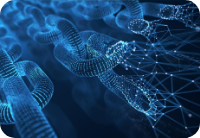What is the nature of blockchain systems?
Carefully analyze the image and provide a thorough answer to the question.

The caption highlights the decentralized nature of blockchain systems by mentioning that the chains 'intertwine with intricate network lines', implying that the system is decentralized and not controlled by a single entity.